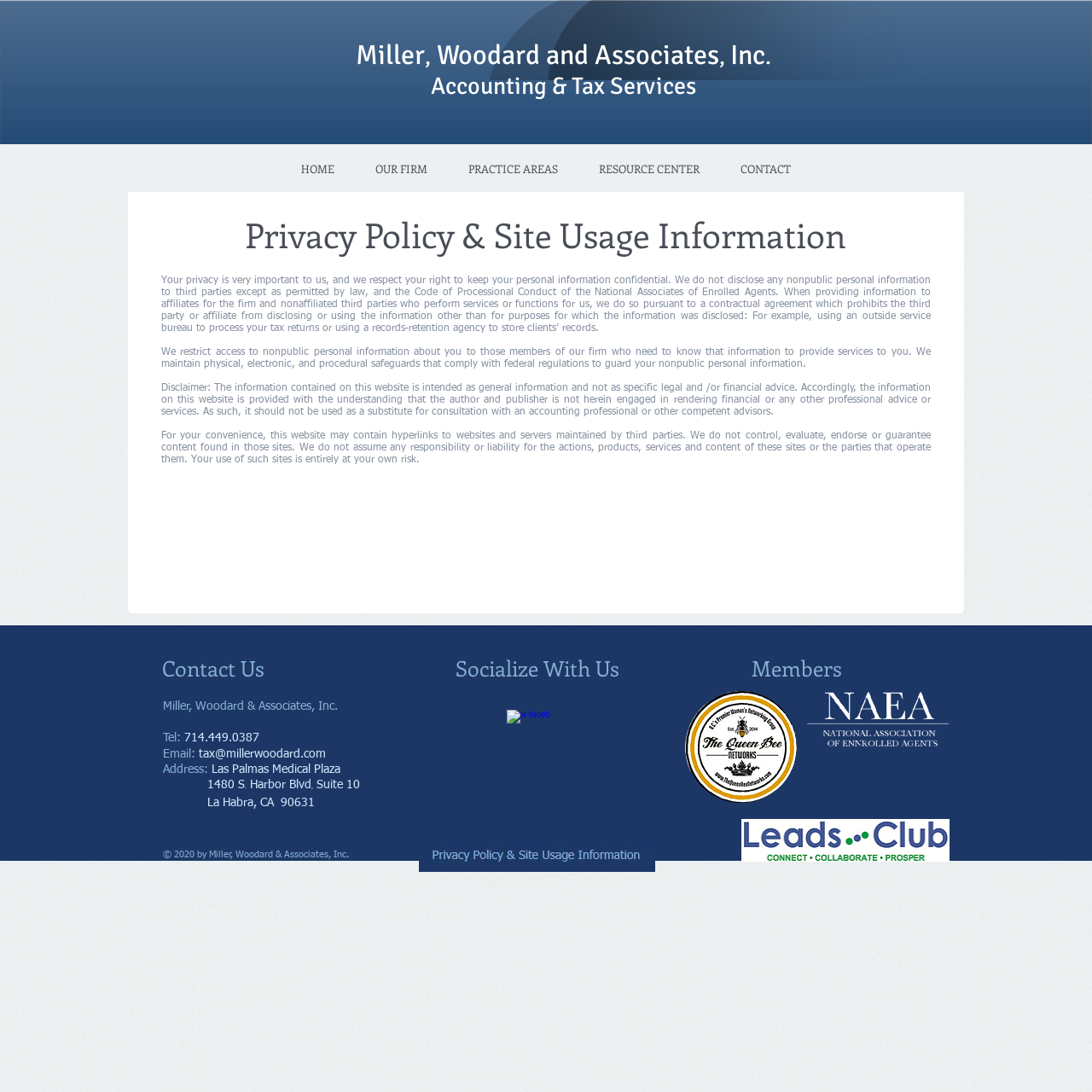Please determine the bounding box coordinates, formatted as (top-left x, top-left y, bottom-right x, bottom-right y), with all values as floating point numbers between 0 and 1. Identify the bounding box of the region described as: RESOURCE CENTER

[0.53, 0.148, 0.659, 0.162]